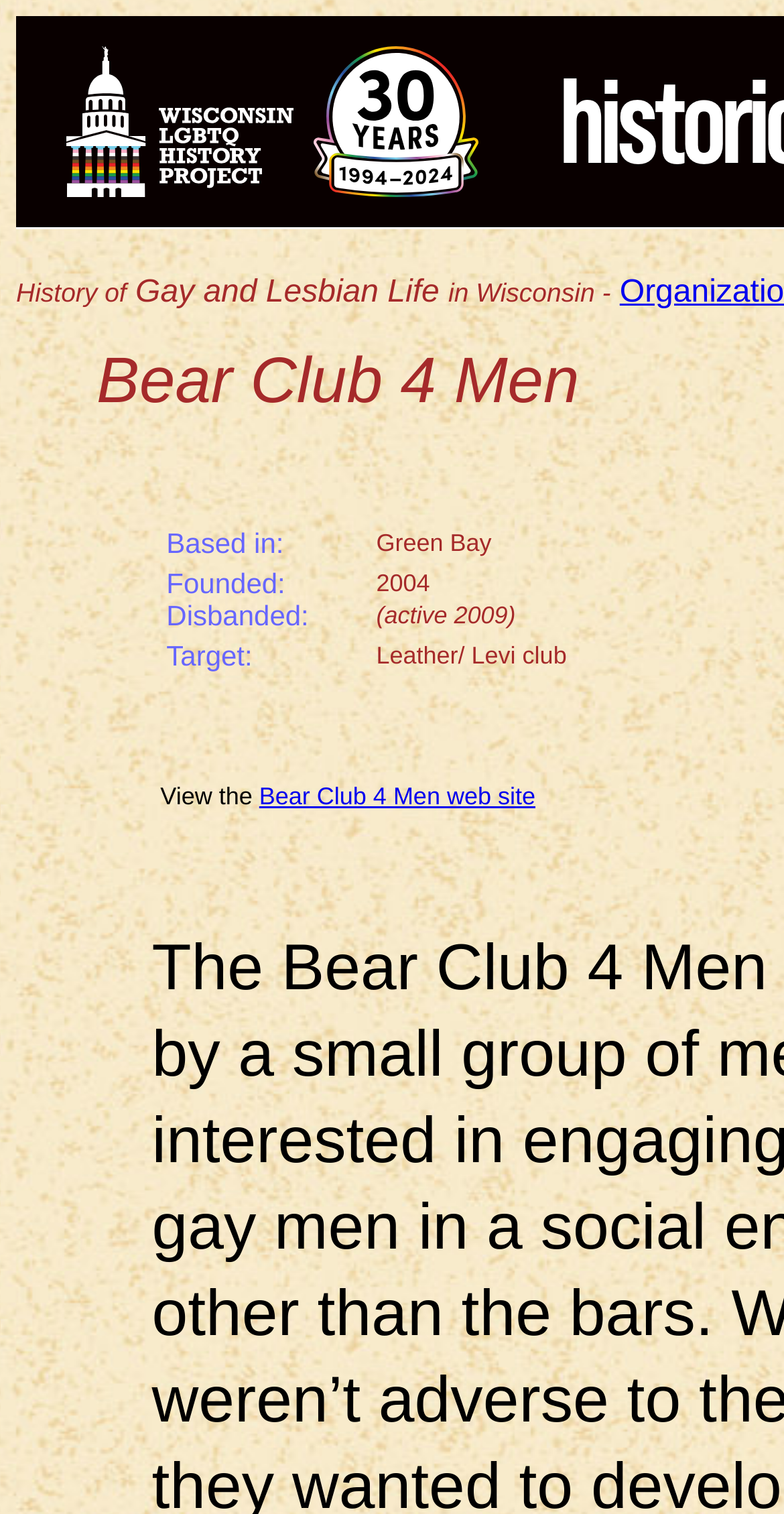What is the history of?
Please ensure your answer to the question is detailed and covers all necessary aspects.

The history of can be found in the StaticText elements with bounding box coordinates [0.021, 0.183, 0.161, 0.203] and [0.161, 0.182, 0.572, 0.205], which are 'History of' and 'Gay and Lesbian Life' respectively.